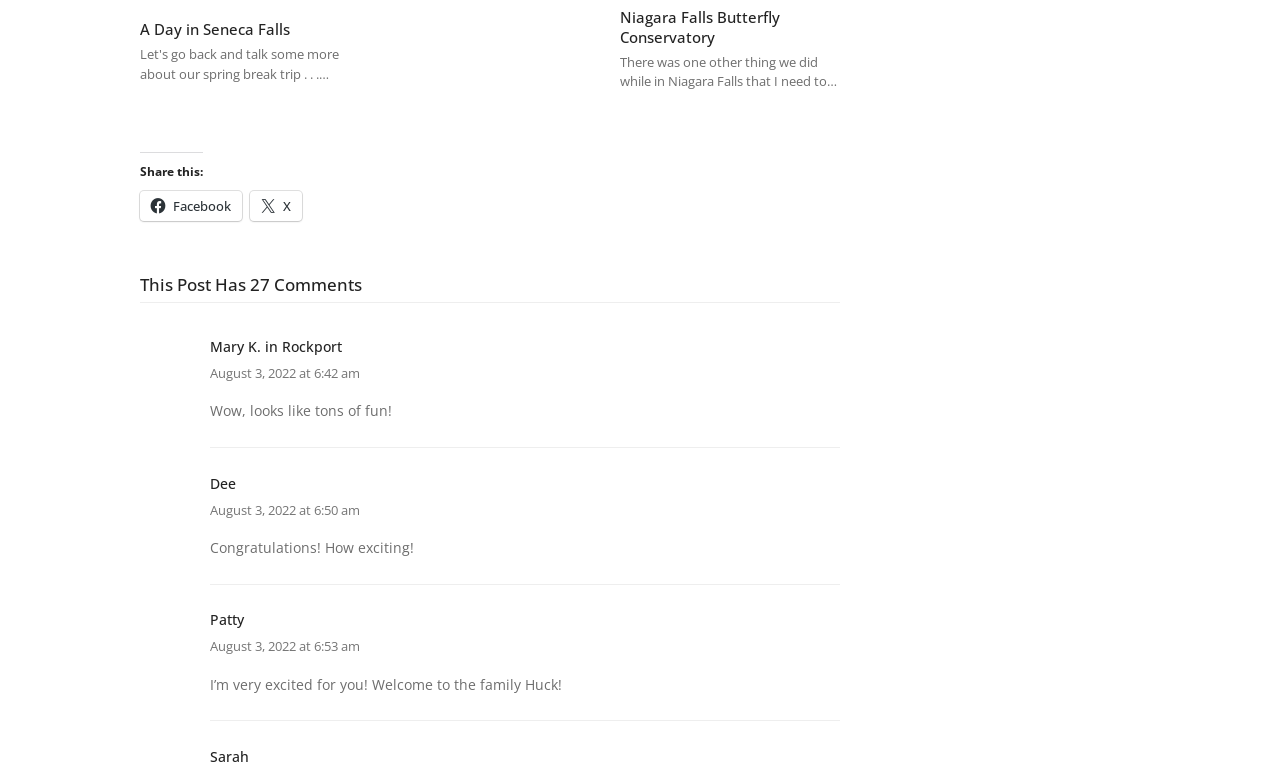What is the name of the person who commented 'Wow, looks like tons of fun!'?
Based on the image, respond with a single word or phrase.

Mary K. in Rockport